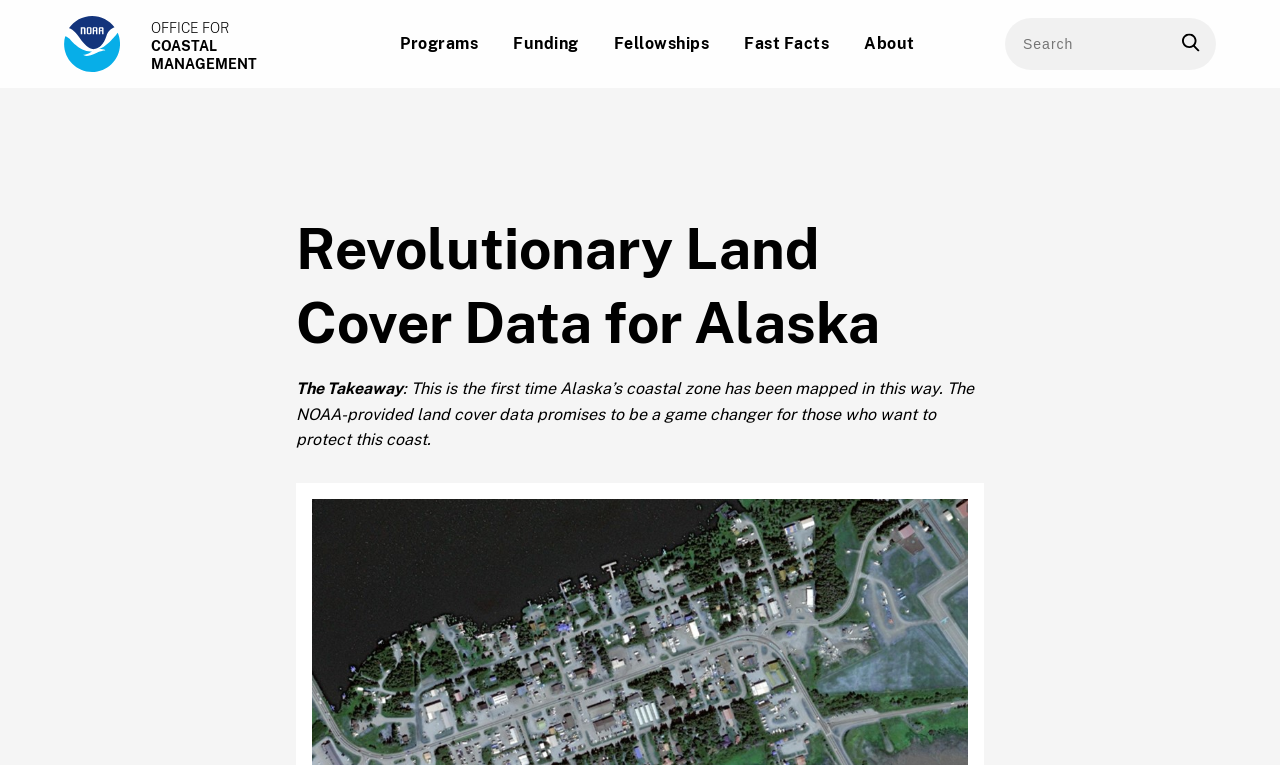Could you specify the bounding box coordinates for the clickable section to complete the following instruction: "Click on the 'Programs' link"?

[0.313, 0.044, 0.374, 0.111]